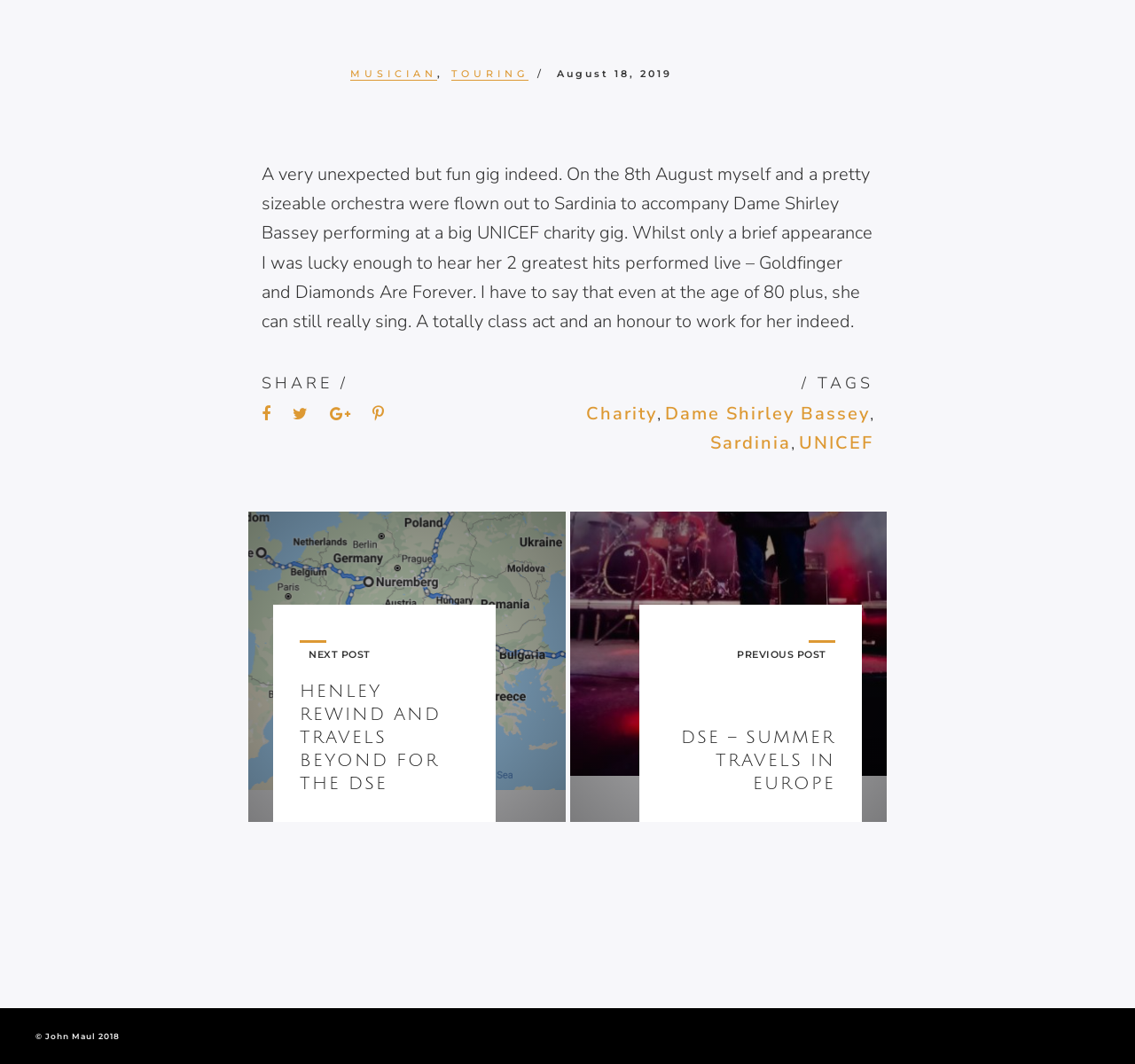Using floating point numbers between 0 and 1, provide the bounding box coordinates in the format (top-left x, top-left y, bottom-right x, bottom-right y). Locate the UI element described here: Dame Shirley Bassey

[0.586, 0.378, 0.766, 0.4]